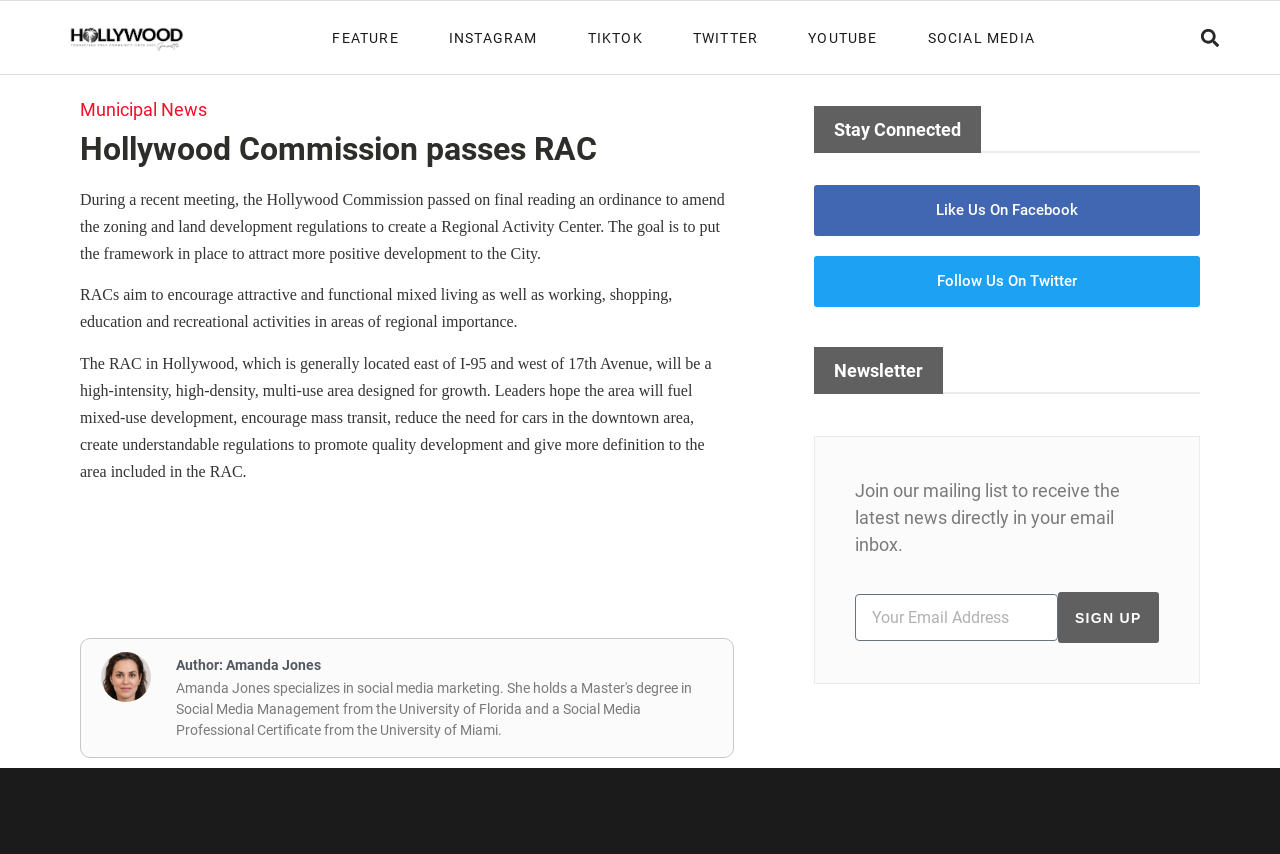Summarize the webpage with a detailed and informative caption.

The webpage appears to be an article from the Hollywood Gazette, with a prominent logo at the top left corner. Above the logo, there are several social media links, including Instagram, TikTok, Twitter, and YouTube, aligned horizontally. To the right of the social media links, there is a search bar with a "Search" button.

Below the social media links and search bar, there is a heading that reads "Hollywood Commission passes RAC". Underneath the heading, there are three paragraphs of text that describe the Regional Activity Center (RAC) and its goals. The text explains that the RAC aims to encourage mixed living, working, shopping, education, and recreational activities in areas of regional importance.

To the right of the article, there is a section with a heading "Stay Connected" and links to like the Facebook page and follow the Twitter account. Below this section, there is a newsletter section with a heading "Newsletter" and a text box to enter an email address to join the mailing list. A "SIGN UP" button is located to the right of the text box.

At the bottom of the article, there is a link to the author, Amanda Jones, with a small image of the author to the left of the link.